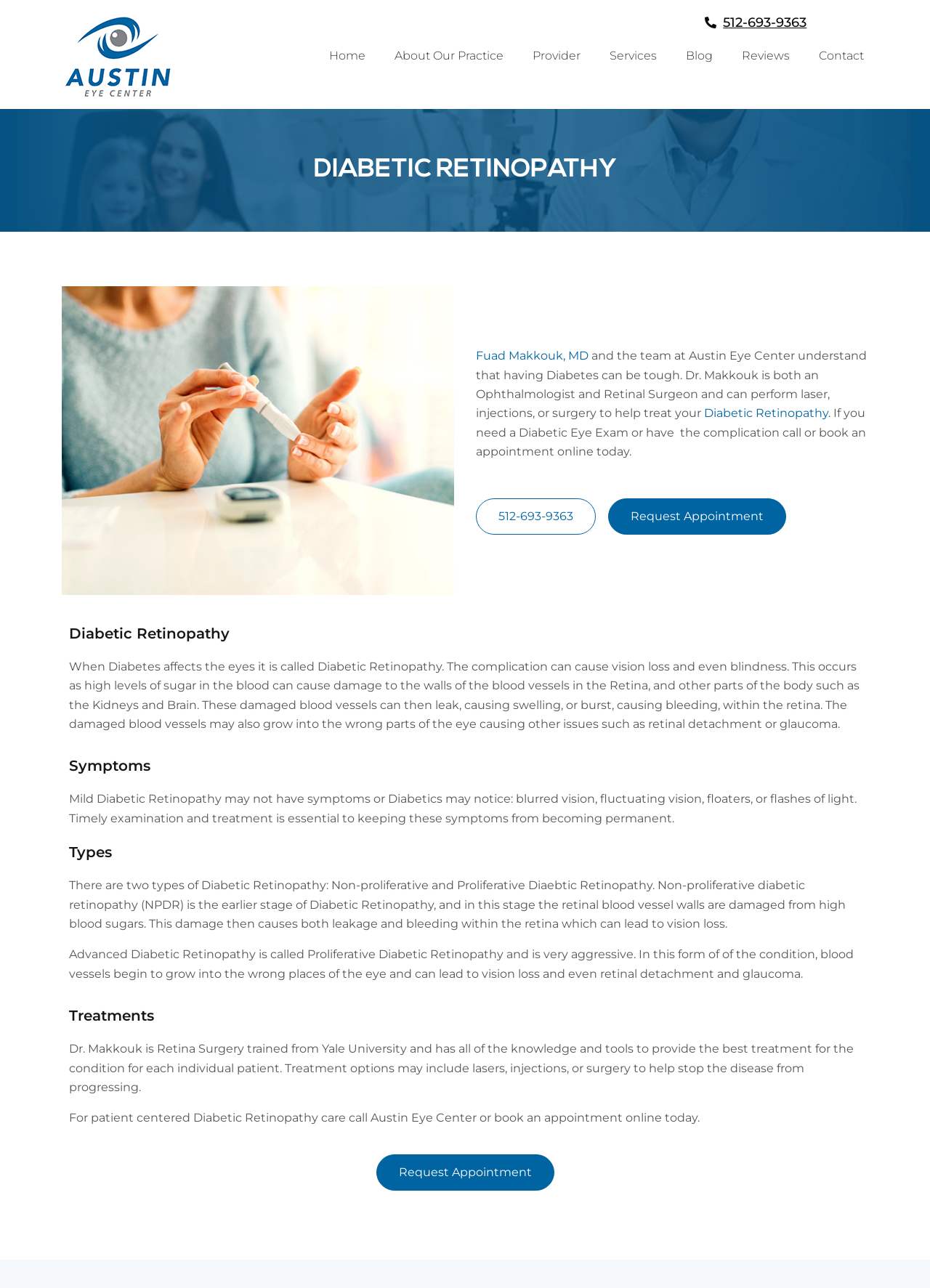Can you specify the bounding box coordinates for the region that should be clicked to fulfill this instruction: "Learn more about Diabetic Retinopathy".

[0.757, 0.316, 0.891, 0.326]